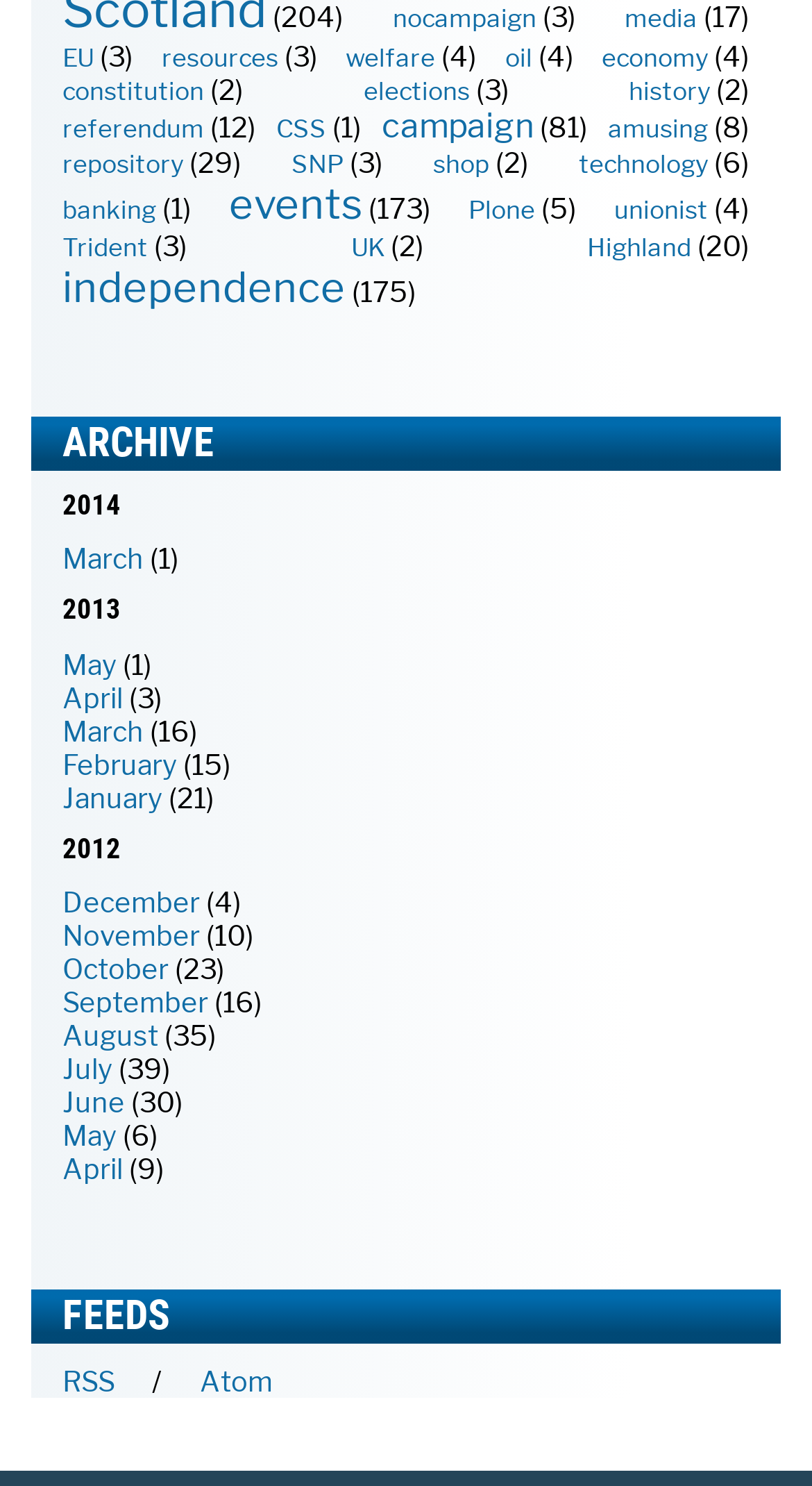Please identify the bounding box coordinates of the clickable area that will fulfill the following instruction: "explore the 'Highland' link". The coordinates should be in the format of four float numbers between 0 and 1, i.e., [left, top, right, bottom].

[0.723, 0.157, 0.851, 0.177]